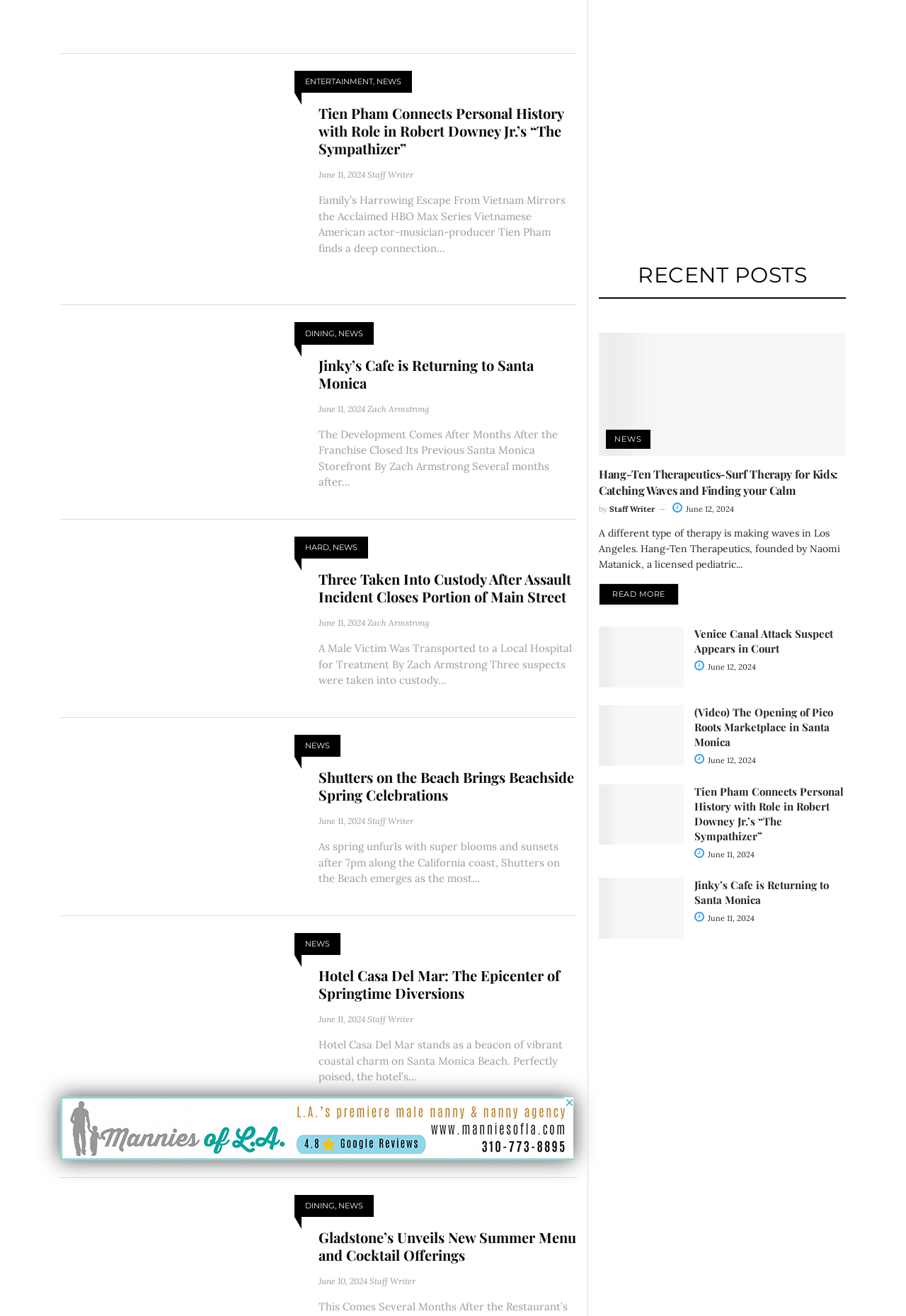Please identify the coordinates of the bounding box that should be clicked to fulfill this instruction: "Click on the 'READ MORE' button".

[0.661, 0.443, 0.749, 0.46]